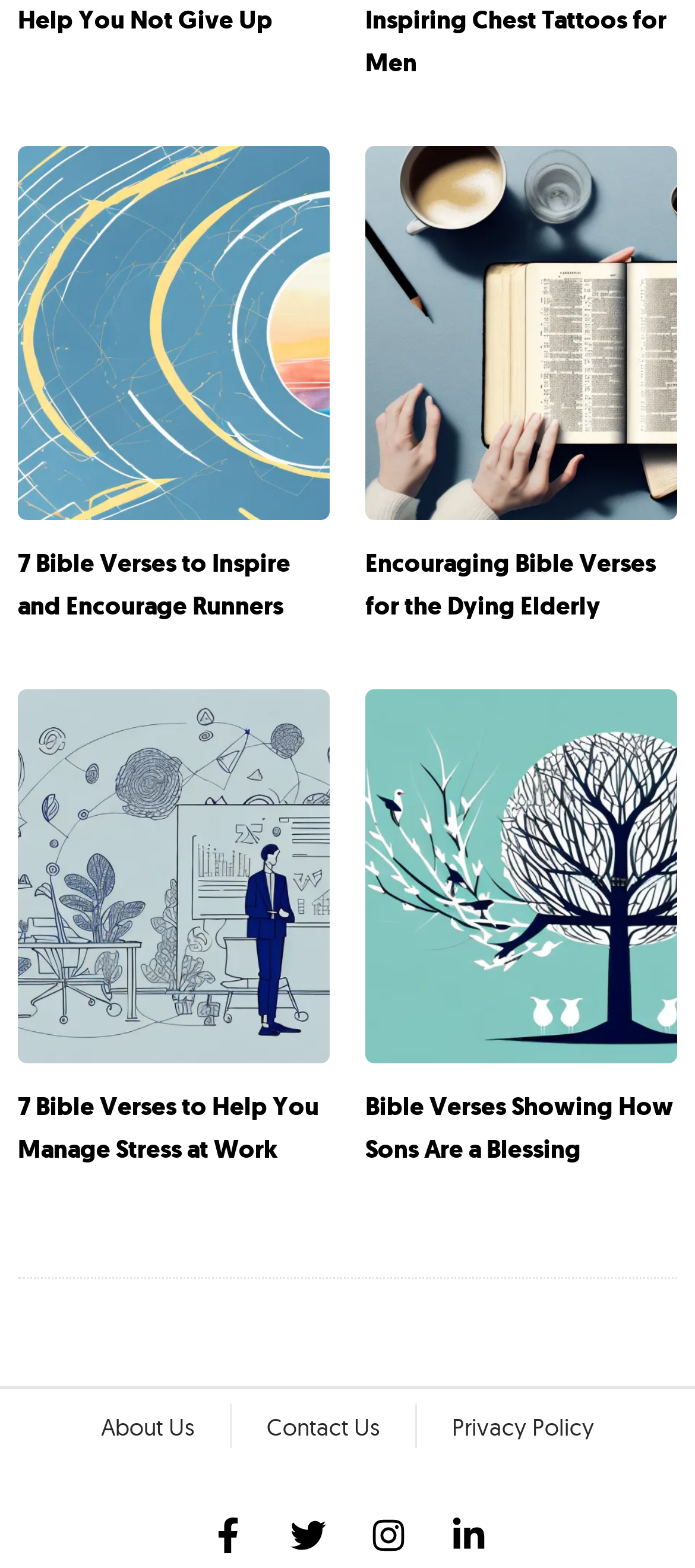Using the description: "Contact Us", identify the bounding box of the corresponding UI element in the screenshot.

[0.332, 0.886, 0.596, 0.933]